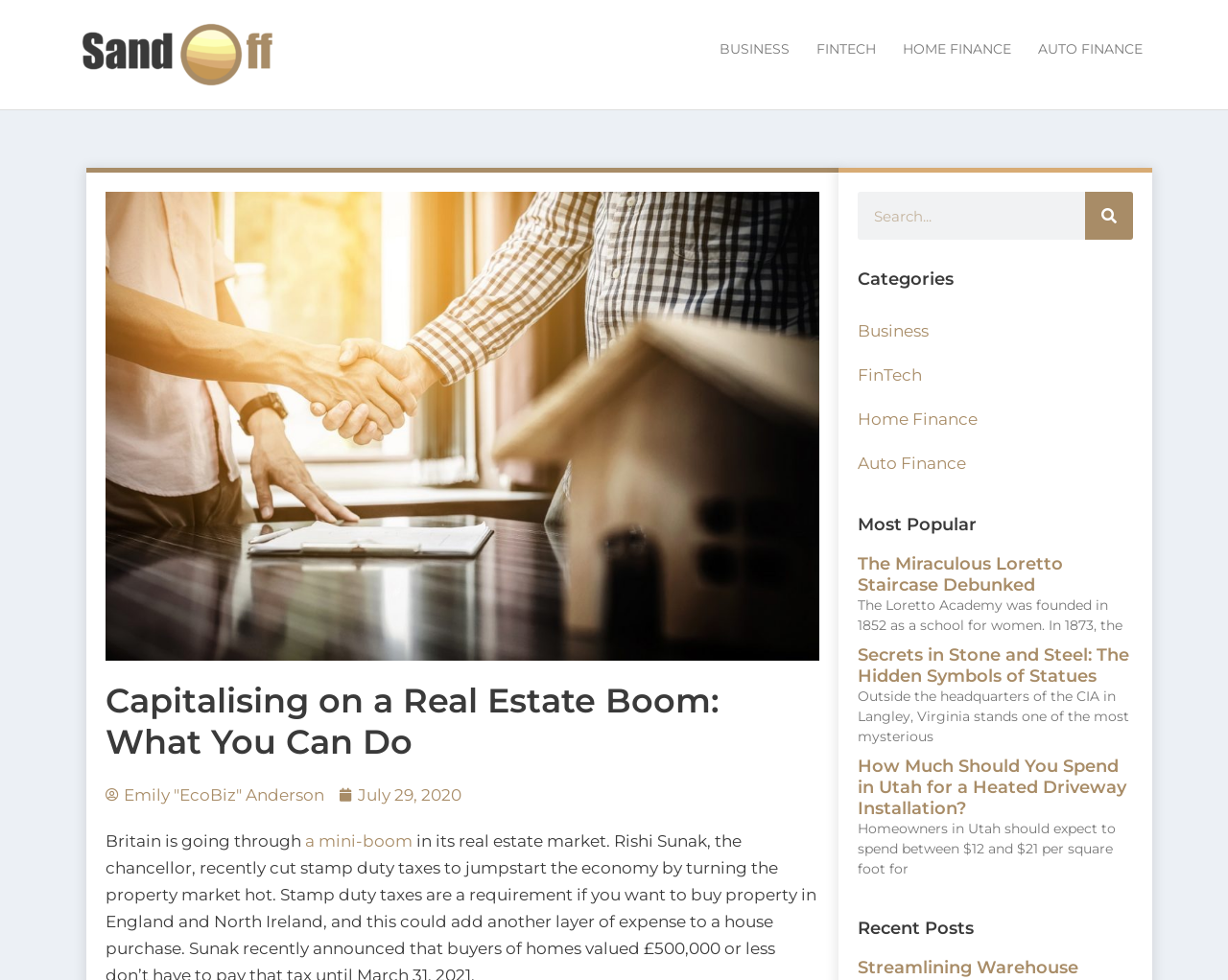Summarize the webpage with intricate details.

The webpage appears to be a blog or news article page focused on real estate and finance. At the top left, there is a logo of "Sandoff" with a link to the homepage. Next to the logo, there is a navigation menu with links to different categories such as "BUSINESS", "FINTECH", "HOME FINANCE", and "AUTO FINANCE".

Below the navigation menu, there is a large image of a handshake, followed by a heading that reads "Capitalising on a Real Estate Boom: What You Can Do". Underneath the heading, there are links to the author's name, "Emily 'EcoBiz' Anderson", and the publication date, "July 29, 2020".

The main content of the page starts with a paragraph of text that reads "Britain is going through a mini-boom". The text is followed by a series of articles, each with a heading, a brief summary, and a link to read more. There are three articles in total, with topics ranging from the Loretto Academy to the hidden symbols of statues.

To the right of the main content, there is a search bar with a button to submit a search query. Above the search bar, there is a heading that reads "Categories" with links to different categories such as "Business", "FinTech", "Home Finance", and "Auto Finance". Below the search bar, there is a heading that reads "Most Popular" with a list of three articles, each with a heading and a brief summary.

At the very bottom of the page, there is a heading that reads "Recent Posts".